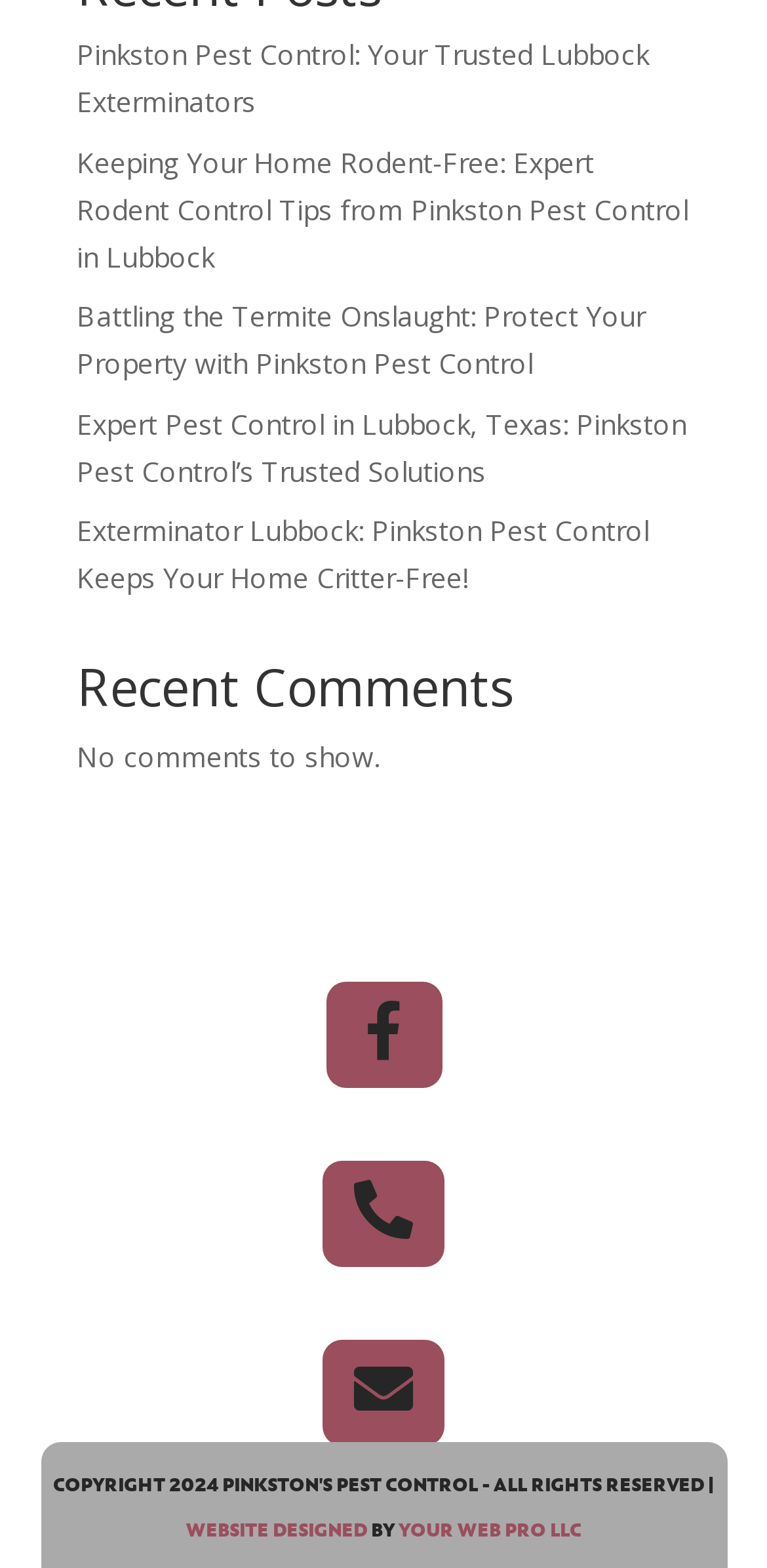Give the bounding box coordinates for the element described by: "Website Designed".

[0.242, 0.969, 0.478, 0.983]